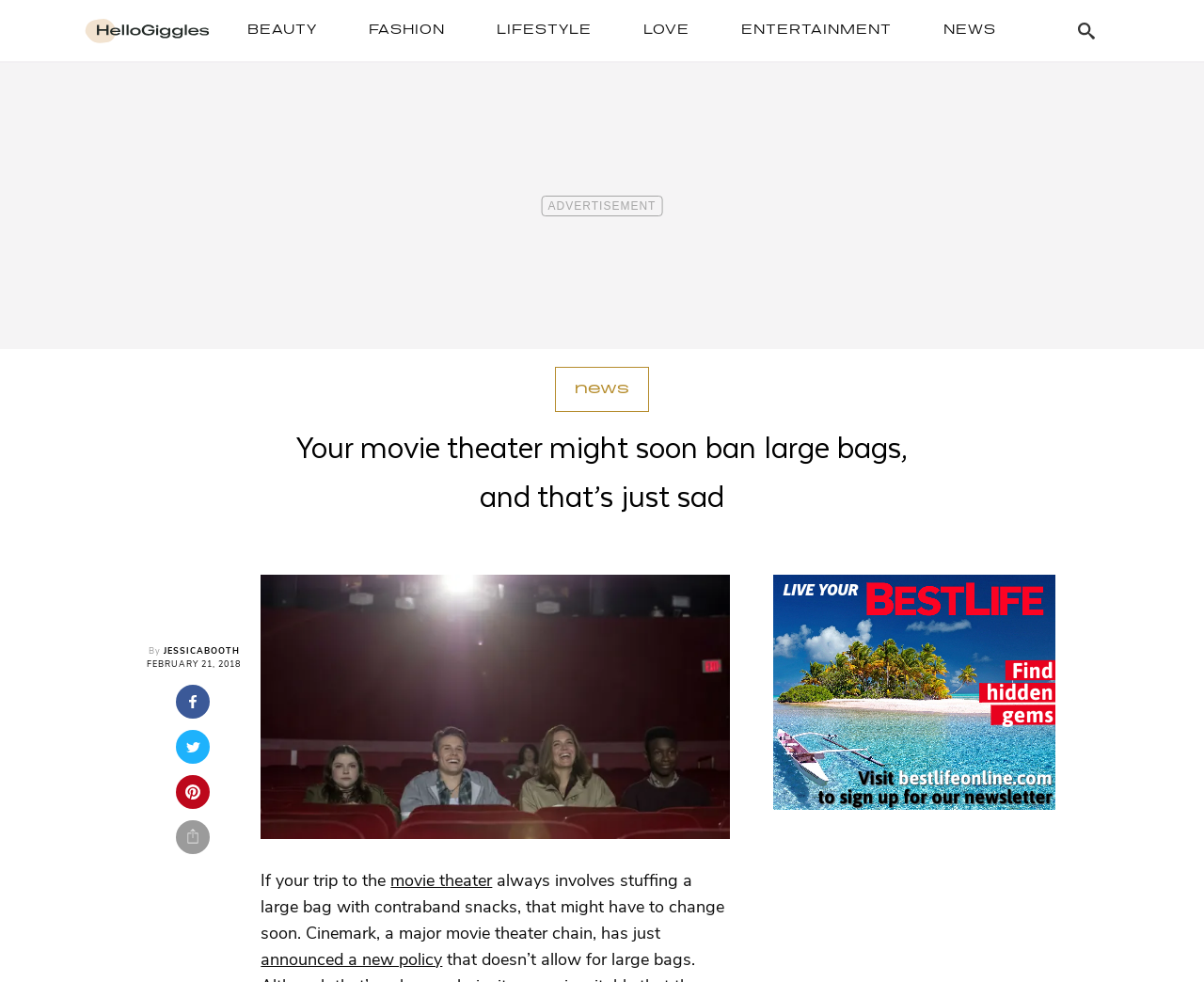What is the topic of the article?
Refer to the screenshot and respond with a concise word or phrase.

Movie theater bag policy